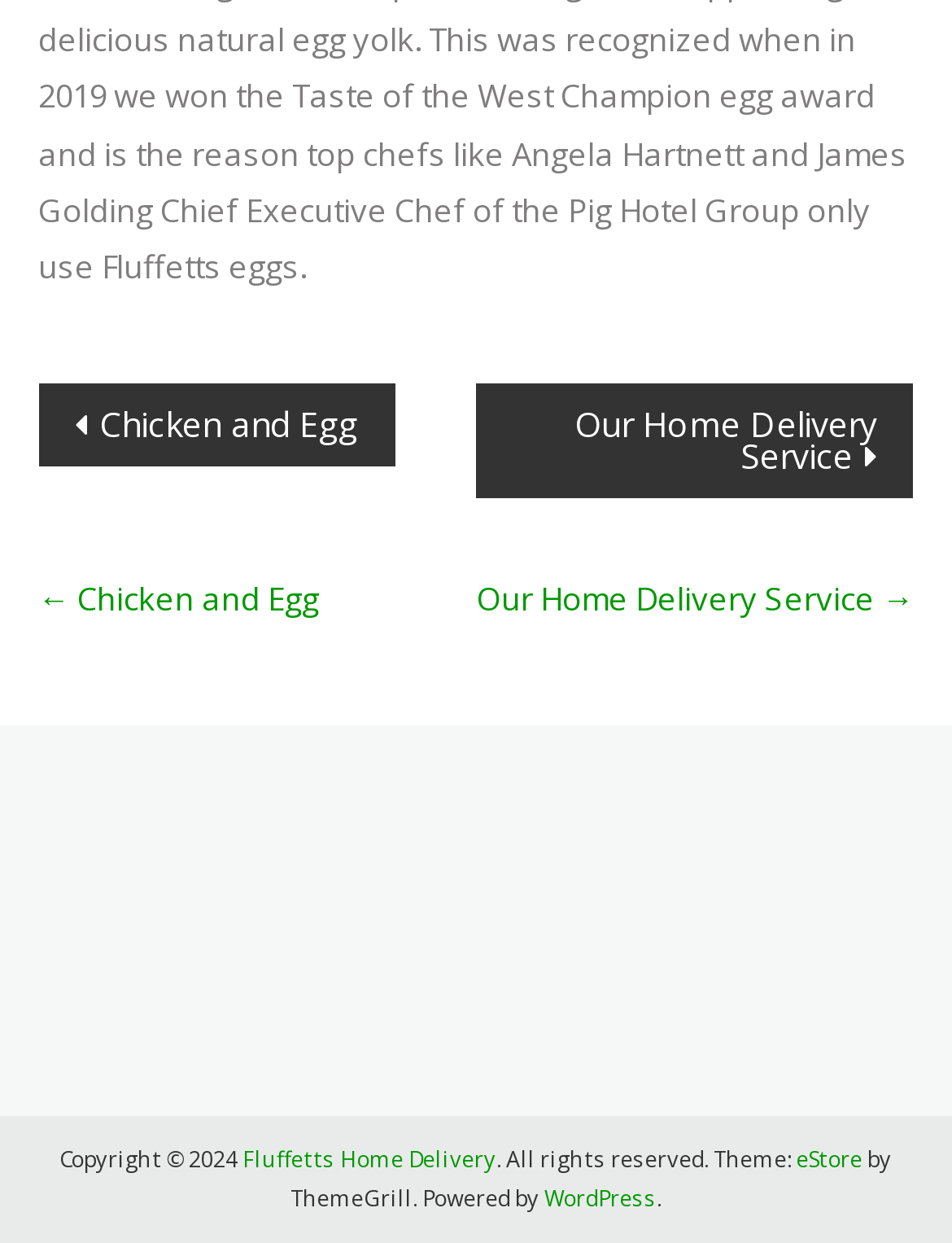How many navigation links are there?
Please answer the question with as much detail and depth as you can.

I found the answer by counting the number of link elements under the 'Posts' navigation element, which are 'Chicken and Egg', 'Our Home Delivery Service', '← Chicken and Egg', and 'Our Home Delivery Service →'.